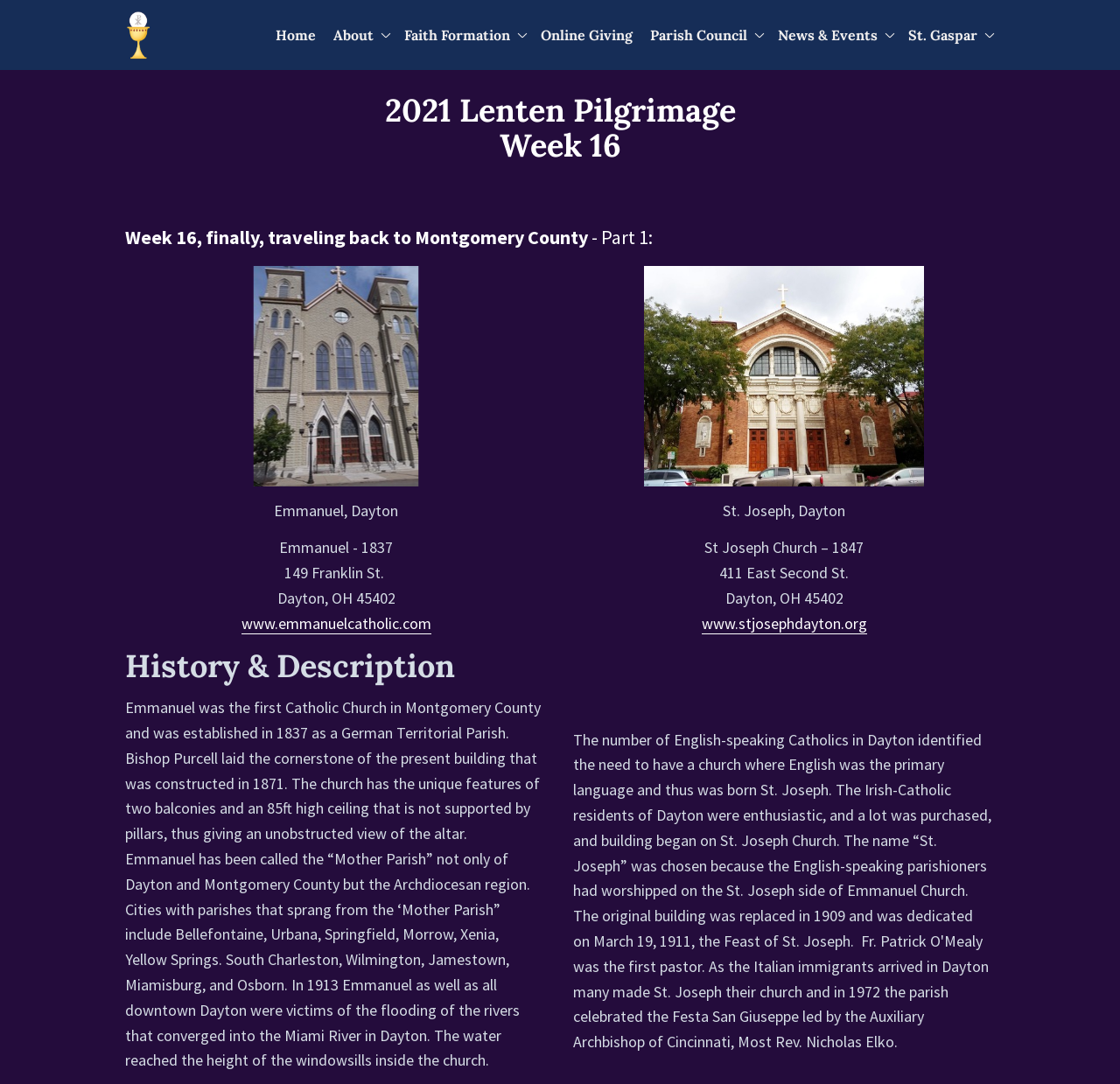Determine the bounding box coordinates of the clickable element necessary to fulfill the instruction: "Visit the 'www.stjosephdayton.org' website". Provide the coordinates as four float numbers within the 0 to 1 range, i.e., [left, top, right, bottom].

[0.626, 0.566, 0.774, 0.585]